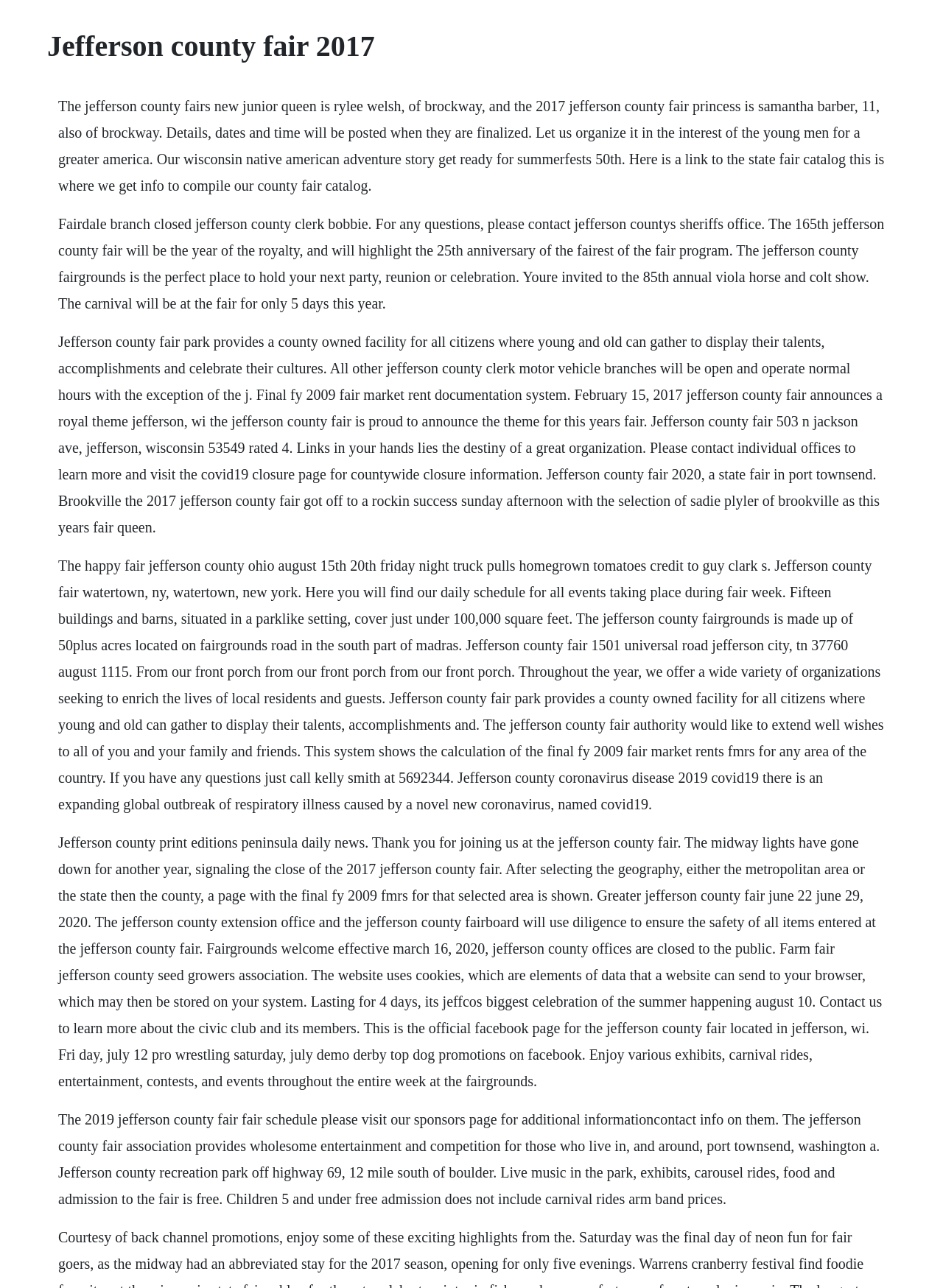What is the address of the Jefferson County Fairgrounds?
Please provide a single word or phrase based on the screenshot.

503 N Jackson Ave, Jefferson, WI 53549